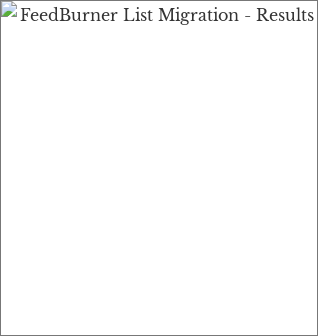What metrics are likely displayed in the image?
Please provide a single word or phrase answer based on the image.

Sign-up rates, engagement statistics, bounce rates